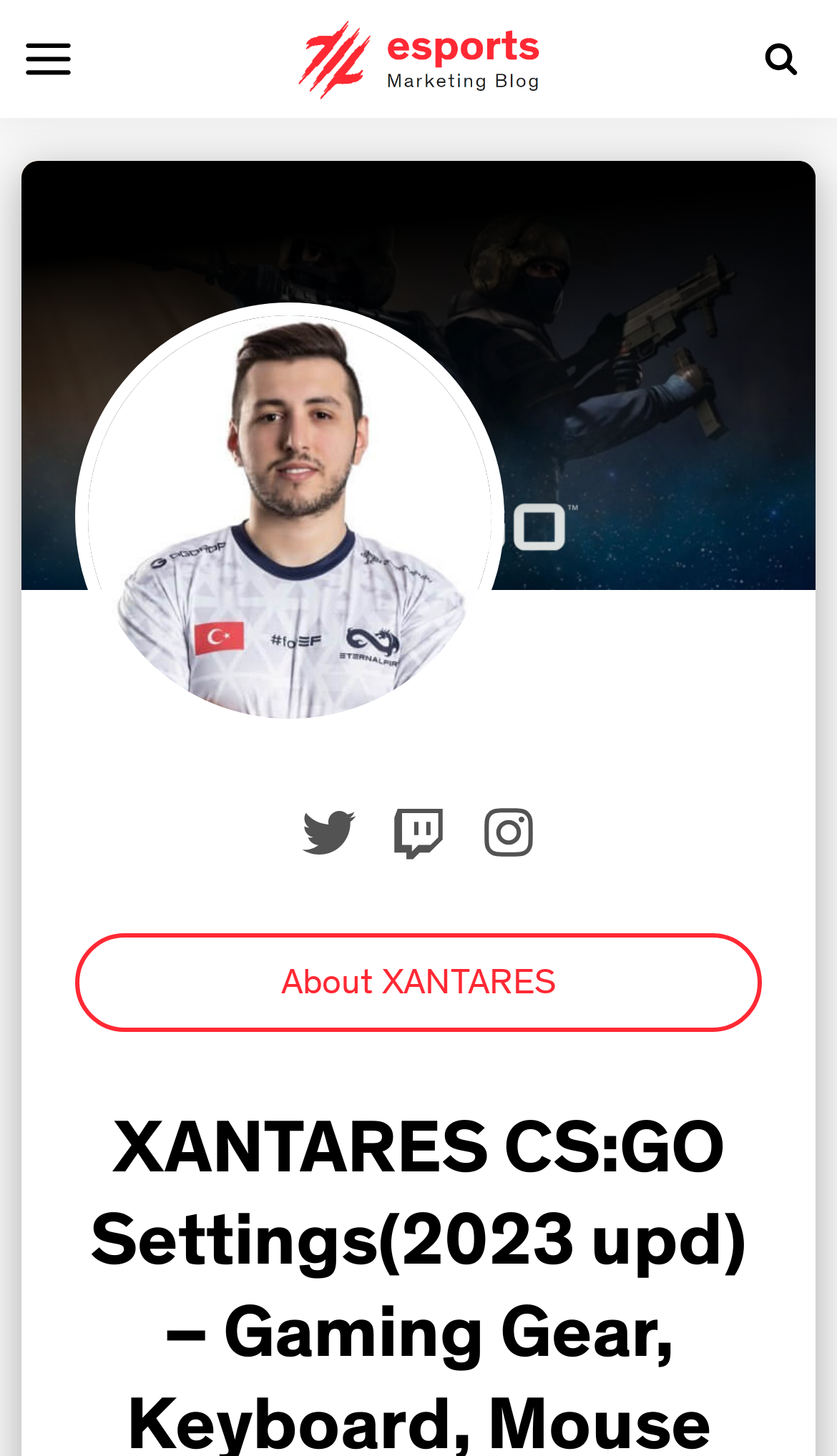Identify the bounding box for the UI element that is described as follows: "Money".

None